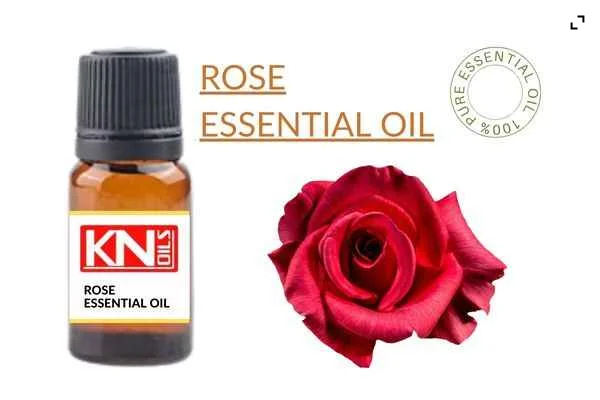Thoroughly describe the content and context of the image.

This image showcases a bottle of ROSE ESSENTIAL OIL from KN Oils. The bottle, featuring a dark amber color with a black cap, prominently displays the label that reads “ROSE ESSENTIAL OIL.” To the right of the bottle, a vibrant red rose blooms, emphasizing the natural source of the essential oil. Additionally, a circular badge in the upper right corner indicates that the oil is 100% pure, underscoring its quality and authenticity. This composition visually links the essence of the product with its botanical origins, appealing to those interested in natural oils for aromatherapy and wellness.